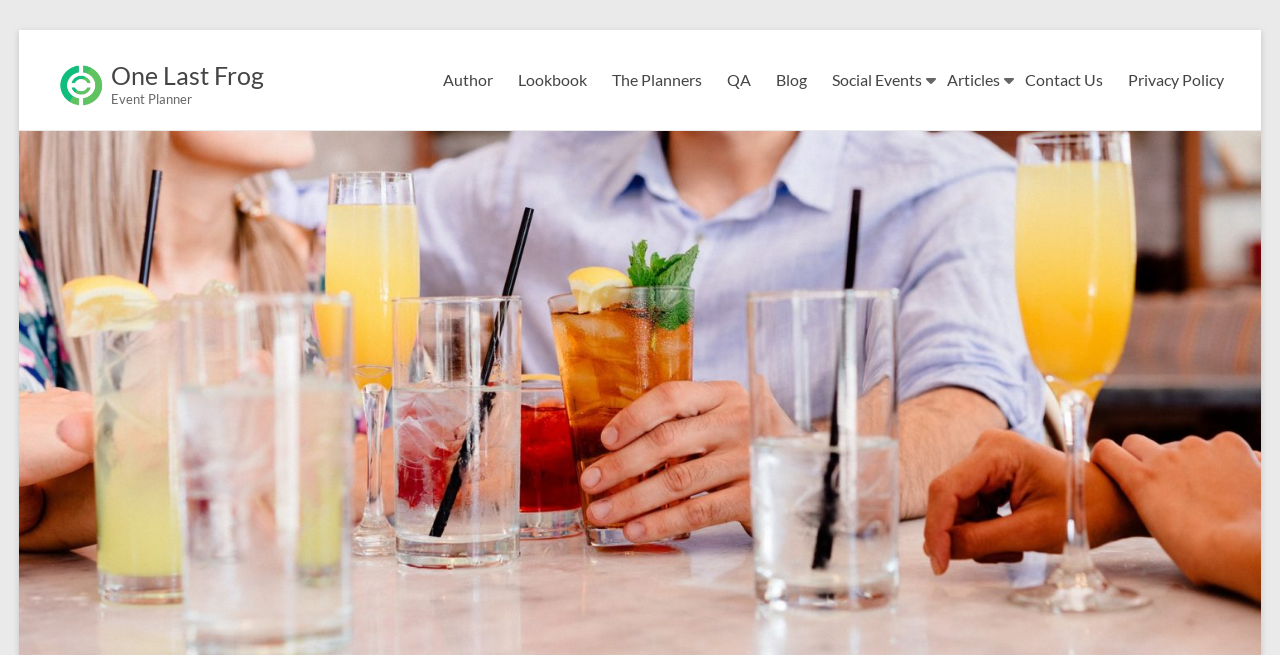Please predict the bounding box coordinates (top-left x, top-left y, bottom-right x, bottom-right y) for the UI element in the screenshot that fits the description: Contact Us

[0.8, 0.099, 0.861, 0.145]